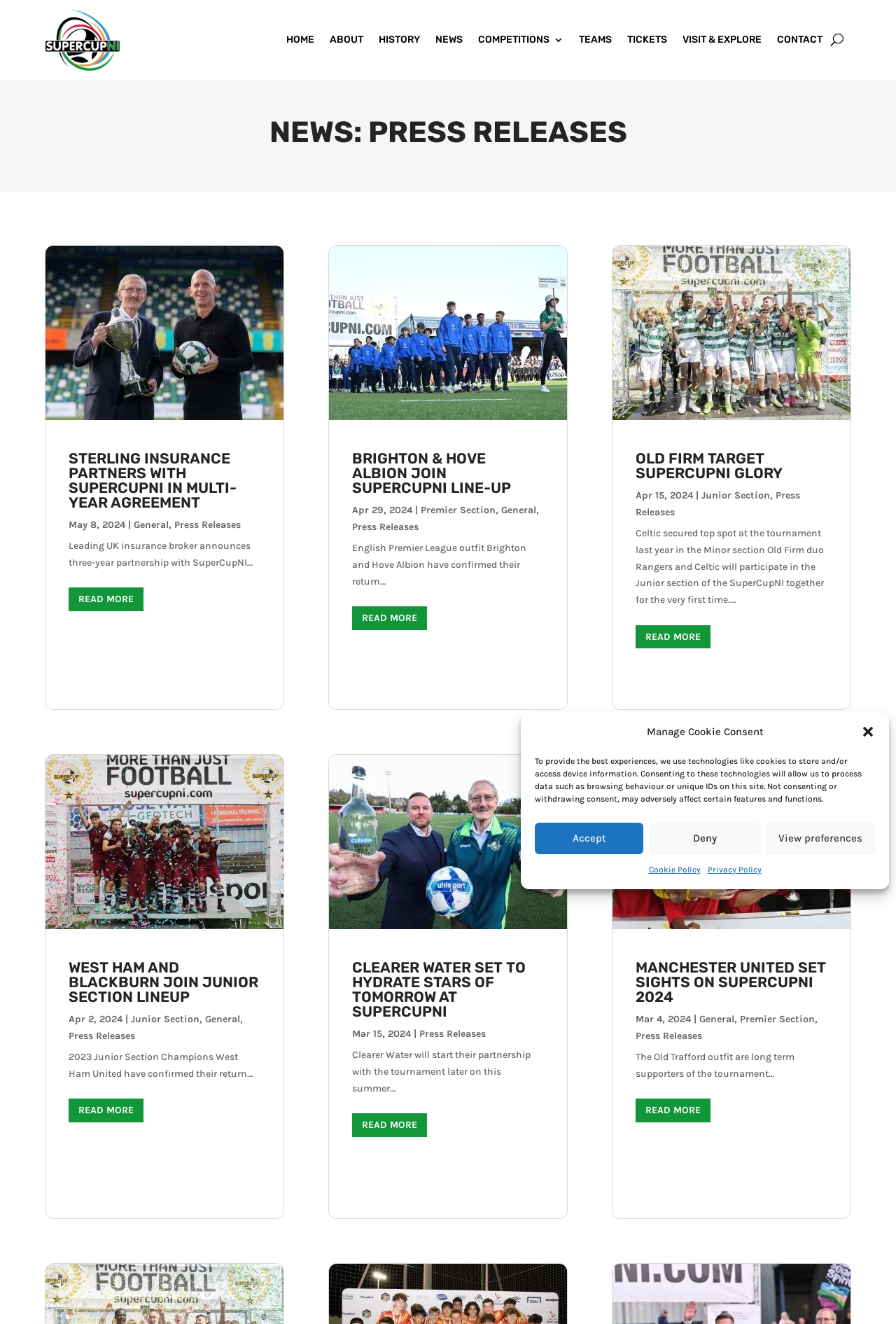Using the element description: "alt="Old Firm target SuperCupNI glory"", determine the bounding box coordinates. The coordinates should be in the format [left, top, right, bottom], with values between 0 and 1.

[0.683, 0.185, 0.95, 0.318]